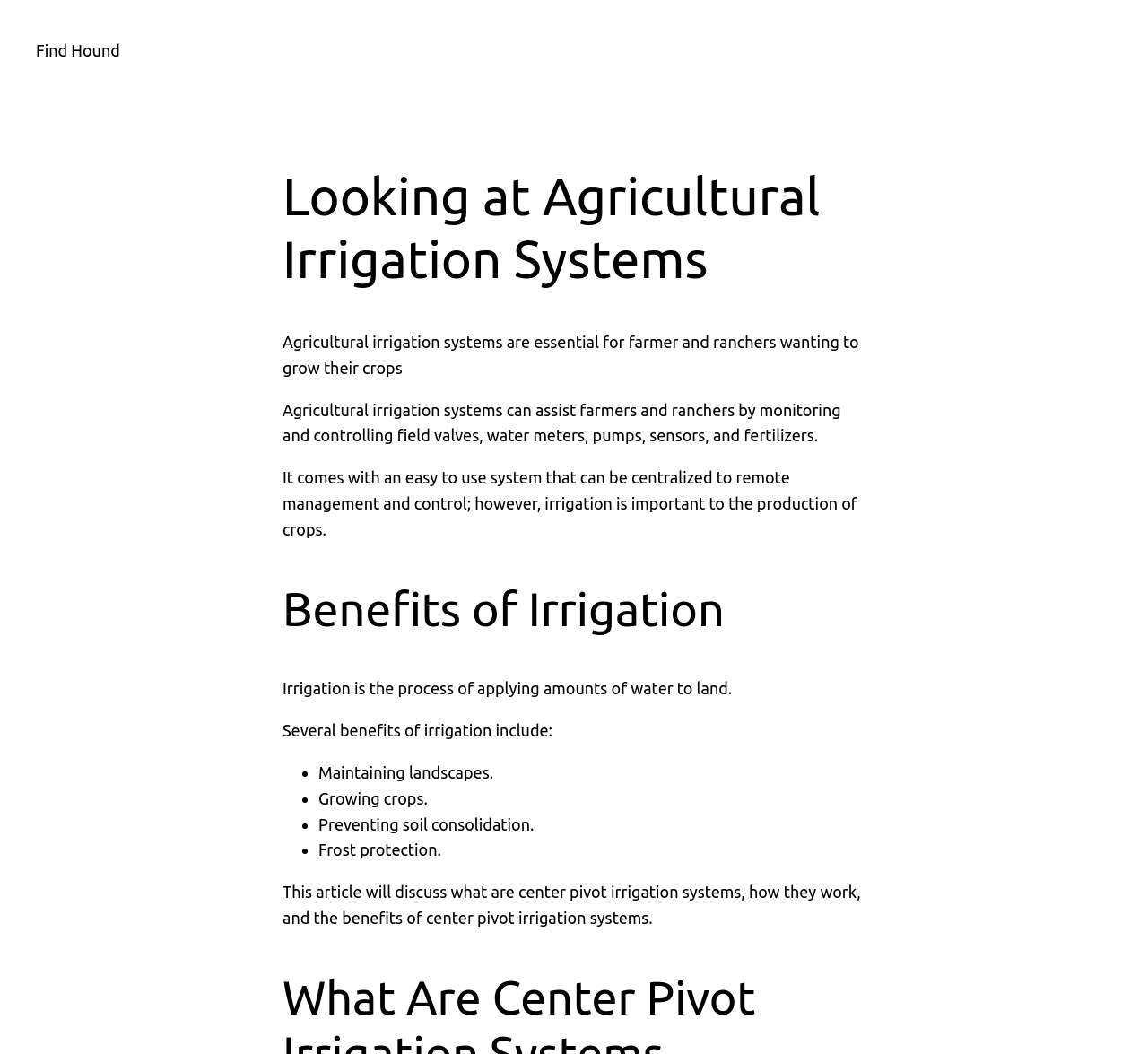Give a concise answer using one word or a phrase to the following question:
What is irrigation?

Applying water to land